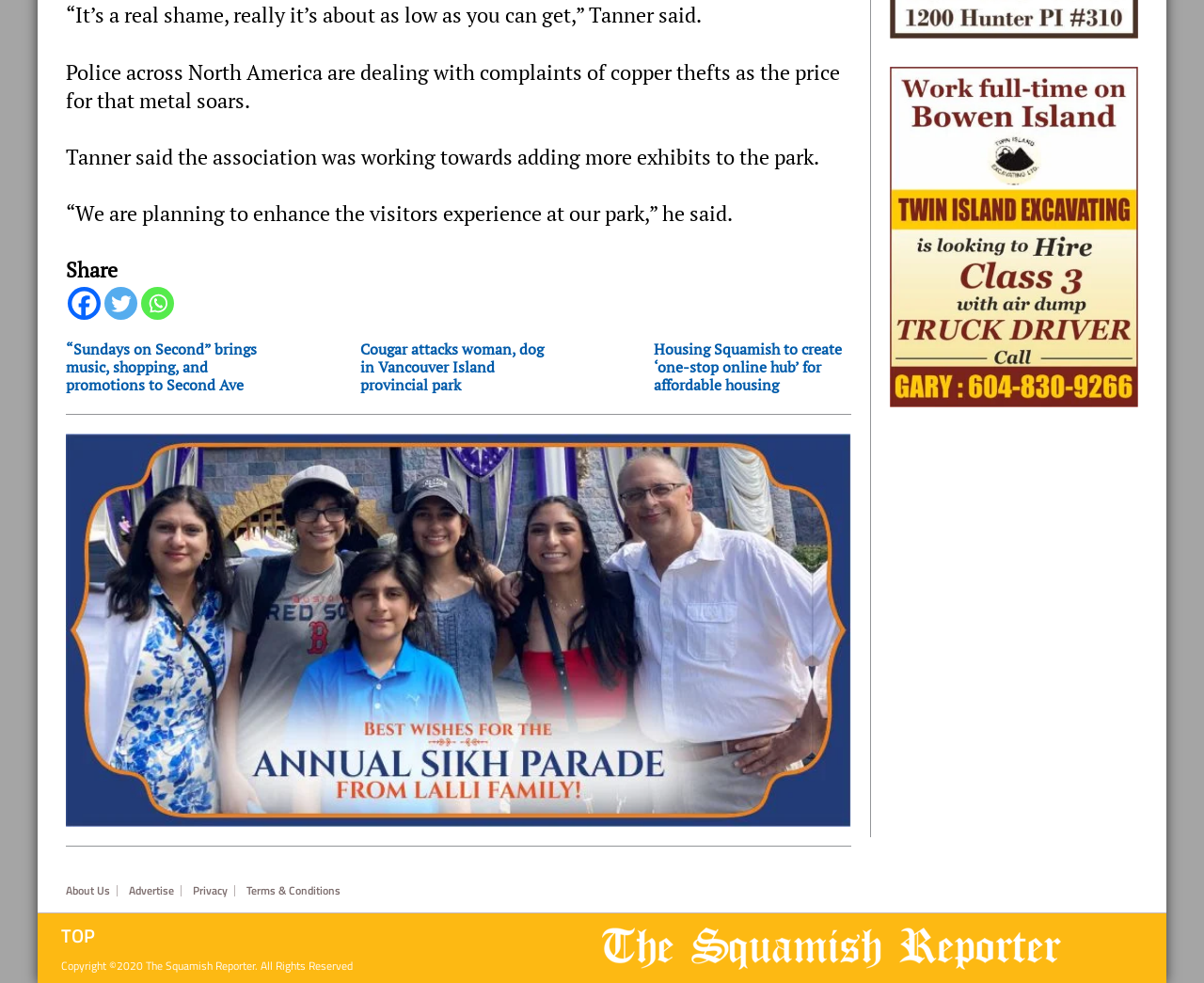Please find the bounding box coordinates (top-left x, top-left y, bottom-right x, bottom-right y) in the screenshot for the UI element described as follows: Terms & Conditions

[0.205, 0.9, 0.283, 0.912]